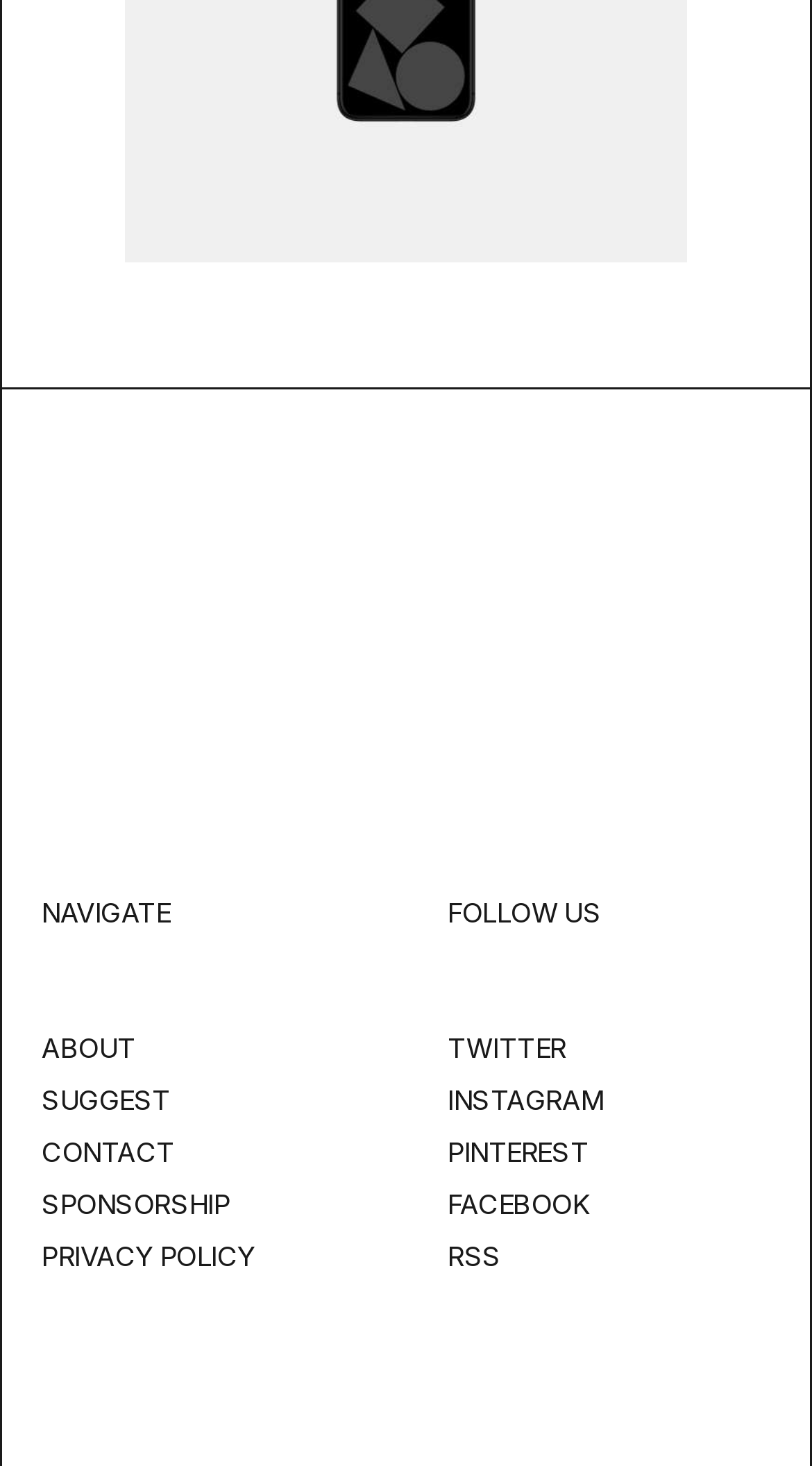Analyze the image and provide a detailed answer to the question: How many navigation links are there?

I counted the number of links under the 'NAVIGATE' heading, which are 'ABOUT', 'SUGGEST', 'CONTACT', 'SPONSORSHIP', and 'PRIVACY POLICY', totaling 5 navigation links.